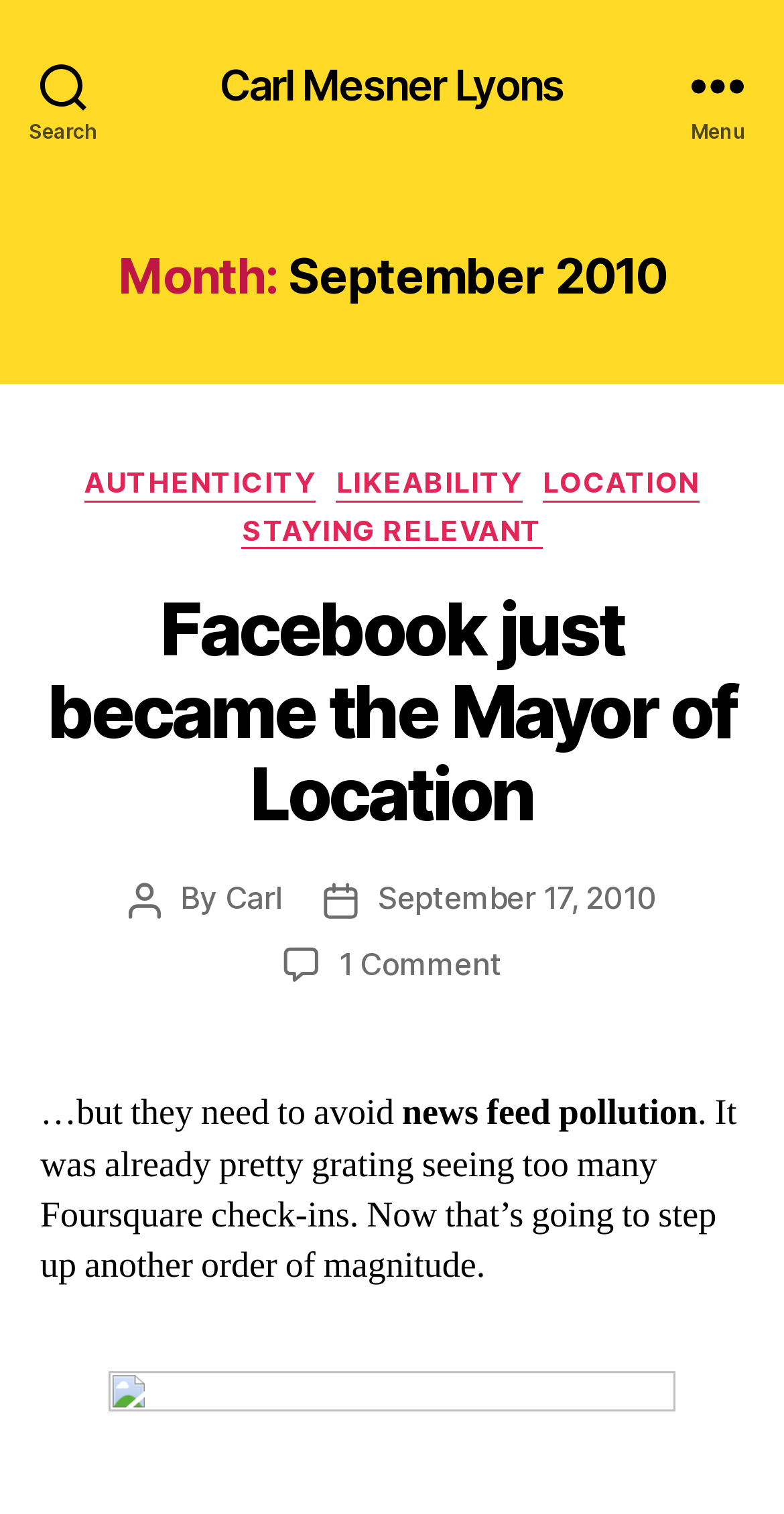Describe all the key features and sections of the webpage thoroughly.

The webpage is about an article titled "Facebook just became the Mayor of Location" written by Carl Mesner Lyons in September 2010. At the top left corner, there is a search button. Next to it, on the top center, is a link to the author's name, Carl Mesner Lyons. On the top right corner, there is a menu button.

Below the top section, there is a header section that spans the entire width of the page. It contains a heading that indicates the month and year of the article, September 2010. Underneath, there is another section that contains several links to categories, including AUTHENTICITY, LIKEABILITY, LOCATION, and STAYING RELEVANT.

The main content of the article starts with a heading that repeats the title of the article, "Facebook just became the Mayor of Location". Below the title, there is a link to the same title, which likely leads to the same article. The article text is divided into several paragraphs, discussing how Facebook's new feature may lead to "news feed pollution". The text also mentions Foursquare check-ins and how they may become more frequent.

At the bottom of the article, there is information about the post author, Carl, and the post date, September 17, 2010. There is also a link to comments, indicating that there is one comment on the article.